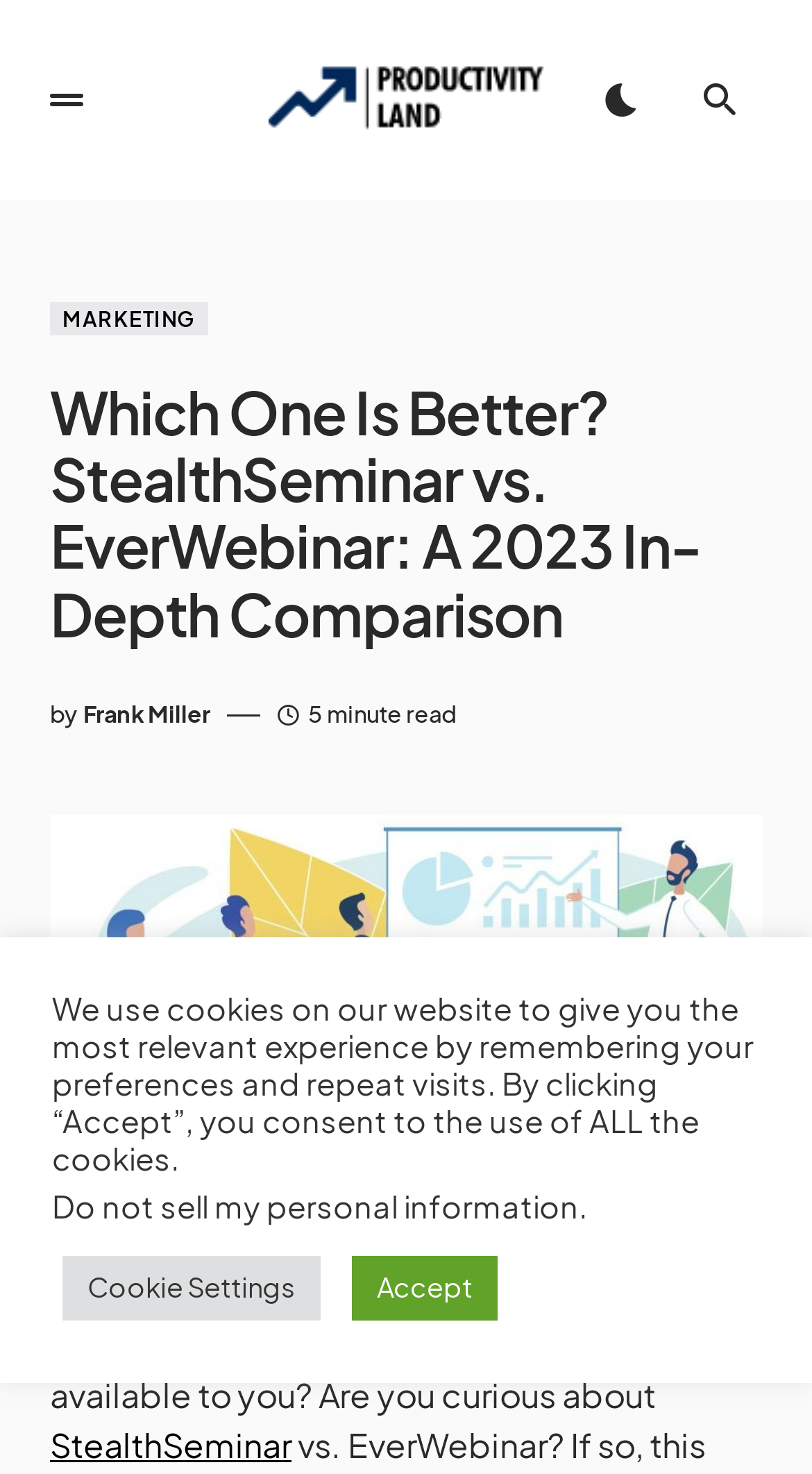Determine the bounding box coordinates of the clickable element to achieve the following action: 'View the seminar presentation image'. Provide the coordinates as four float values between 0 and 1, formatted as [left, top, right, bottom].

[0.062, 0.553, 0.938, 0.795]